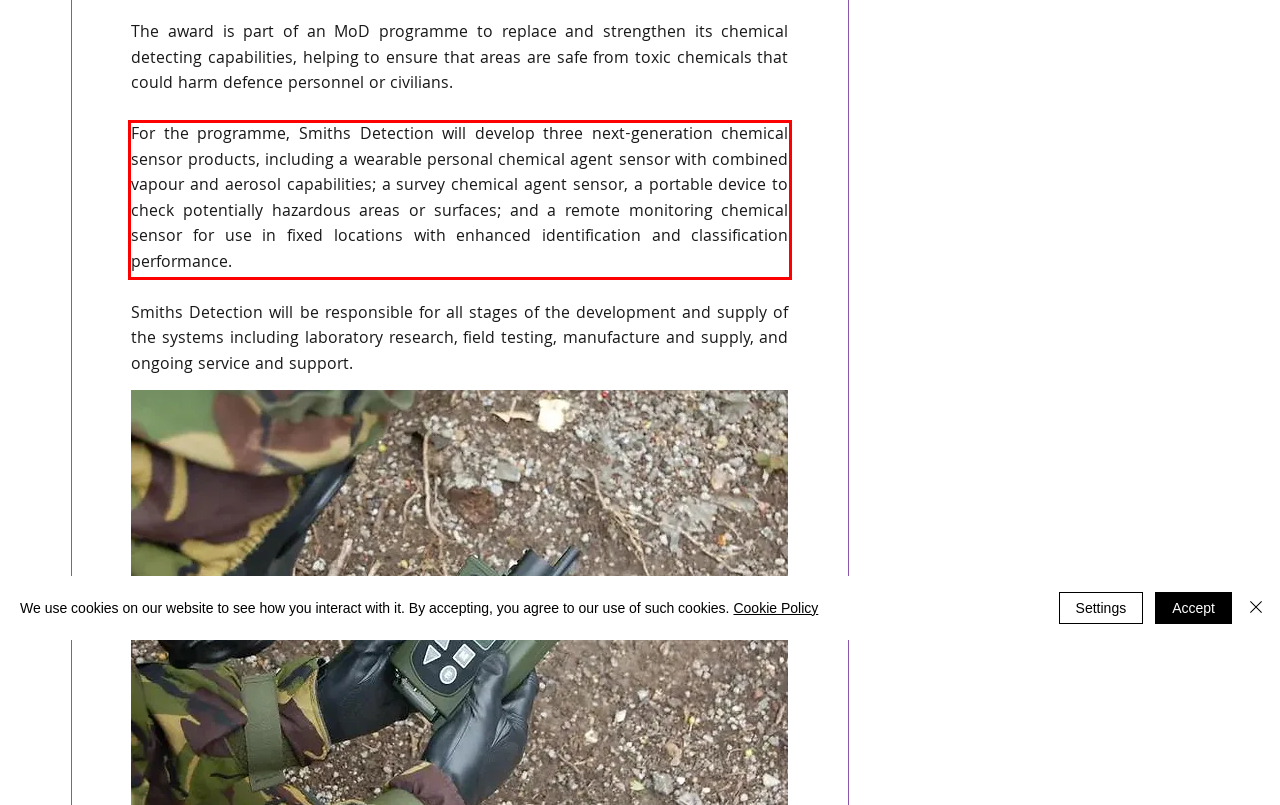Perform OCR on the text inside the red-bordered box in the provided screenshot and output the content.

For the programme, Smiths Detection will develop three next-generation chemical sensor products, including a wearable personal chemical agent sensor with combined vapour and aerosol capabilities; a survey chemical agent sensor, a portable device to check potentially hazardous areas or surfaces; and a remote monitoring chemical sensor for use in fixed locations with enhanced identification and classification performance.